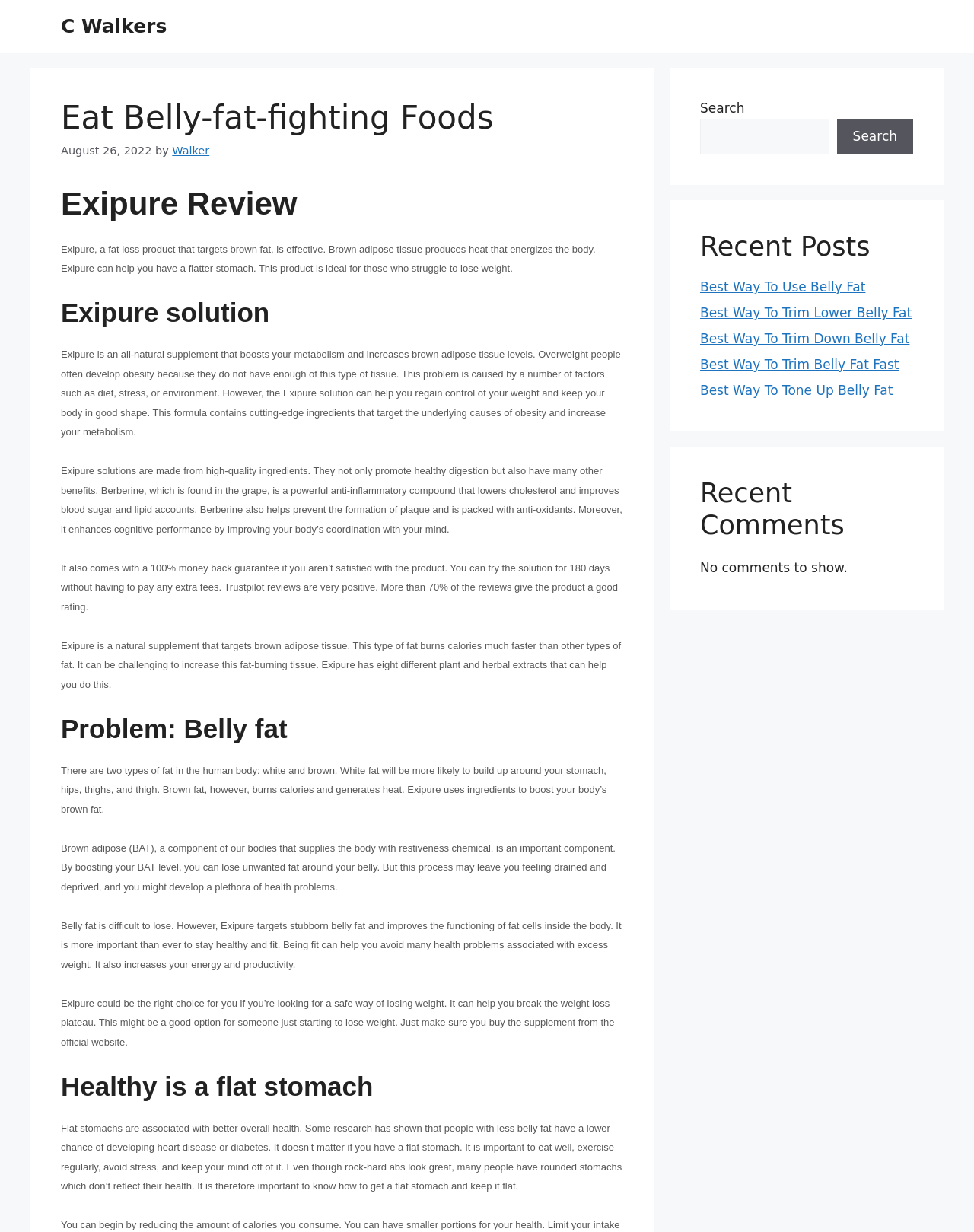Refer to the image and provide a thorough answer to this question:
What is the benefit of having a flat stomach?

I found the answer by reading the text under the heading 'Healthy is a flat stomach', which states that people with less belly fat have a lower chance of developing heart disease or diabetes.